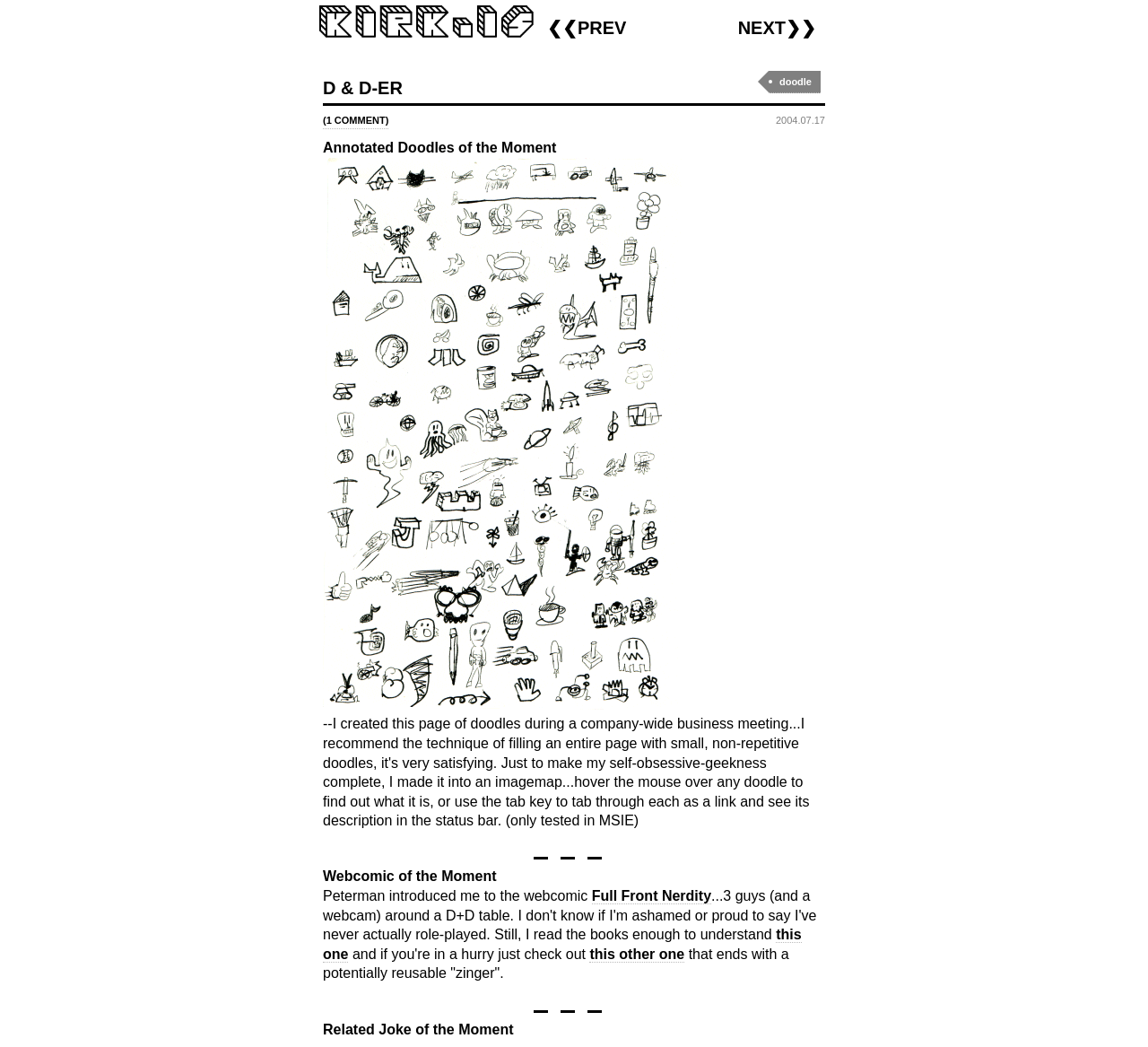What is the date of the current post?
Examine the image and give a concise answer in one word or a short phrase.

2004.07.17